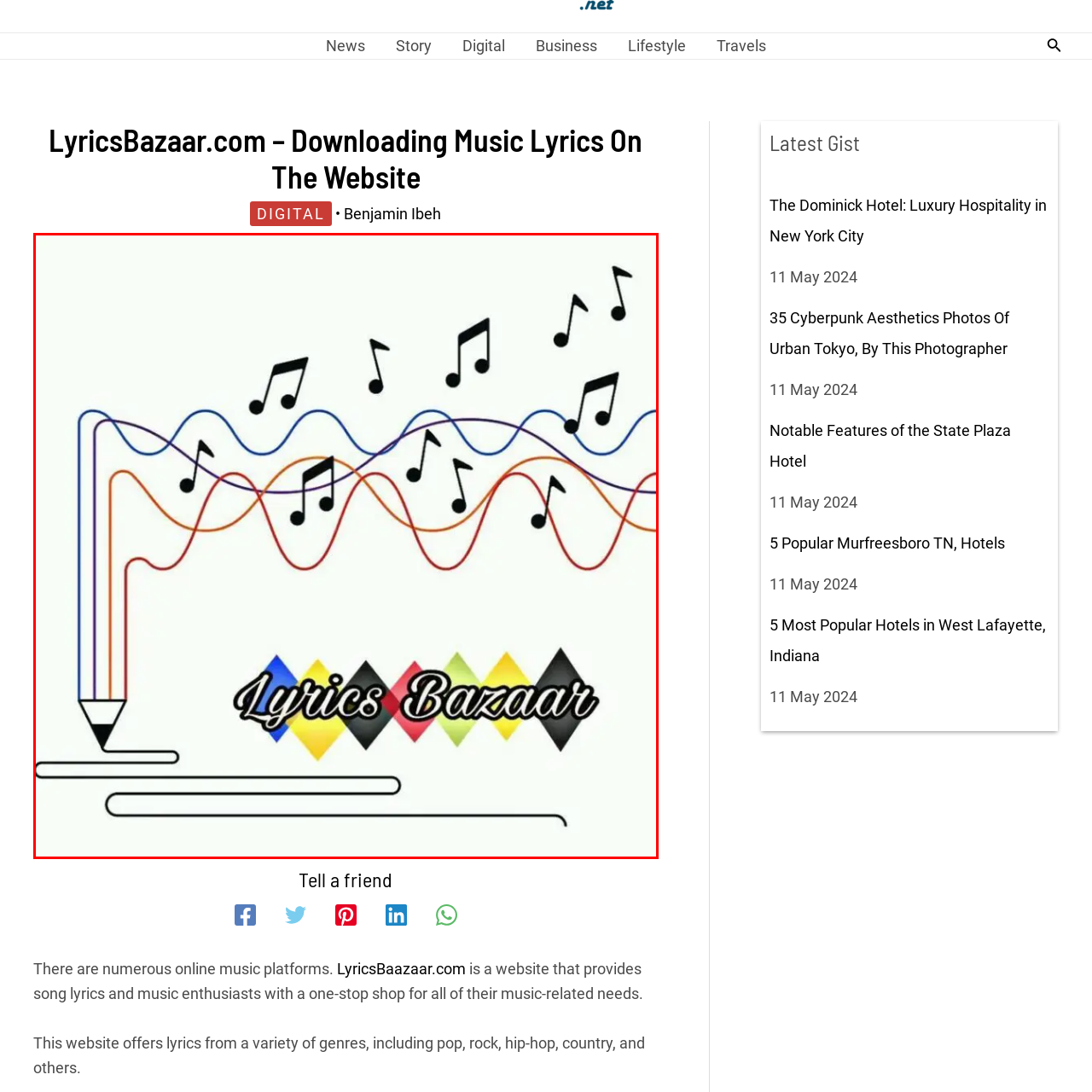Write a thorough description of the contents of the image marked by the red outline.

The image features an artistic representation for "Lyrics Bazaar," showcasing a pencil with a colorful wave pattern of musical notes above it. The pencil, drawn in a two-dimensional outline, appears to be writing out lyrics, symbolizing creativity and expression in music. The waveforms in vibrant colors (red, blue, and orange) reflect sound waves, reinforcing the theme of music and lyrics. Below the pencil, the bold text "Lyrics Bazaar" is highlighted in a decorative font, accompanied by alternating diamond shapes in hues of blue, yellow, red, and black, enhancing the overall visual appeal. This design effectively captures the essence of a platform dedicated to music lyrics, inviting music enthusiasts to explore its offerings.